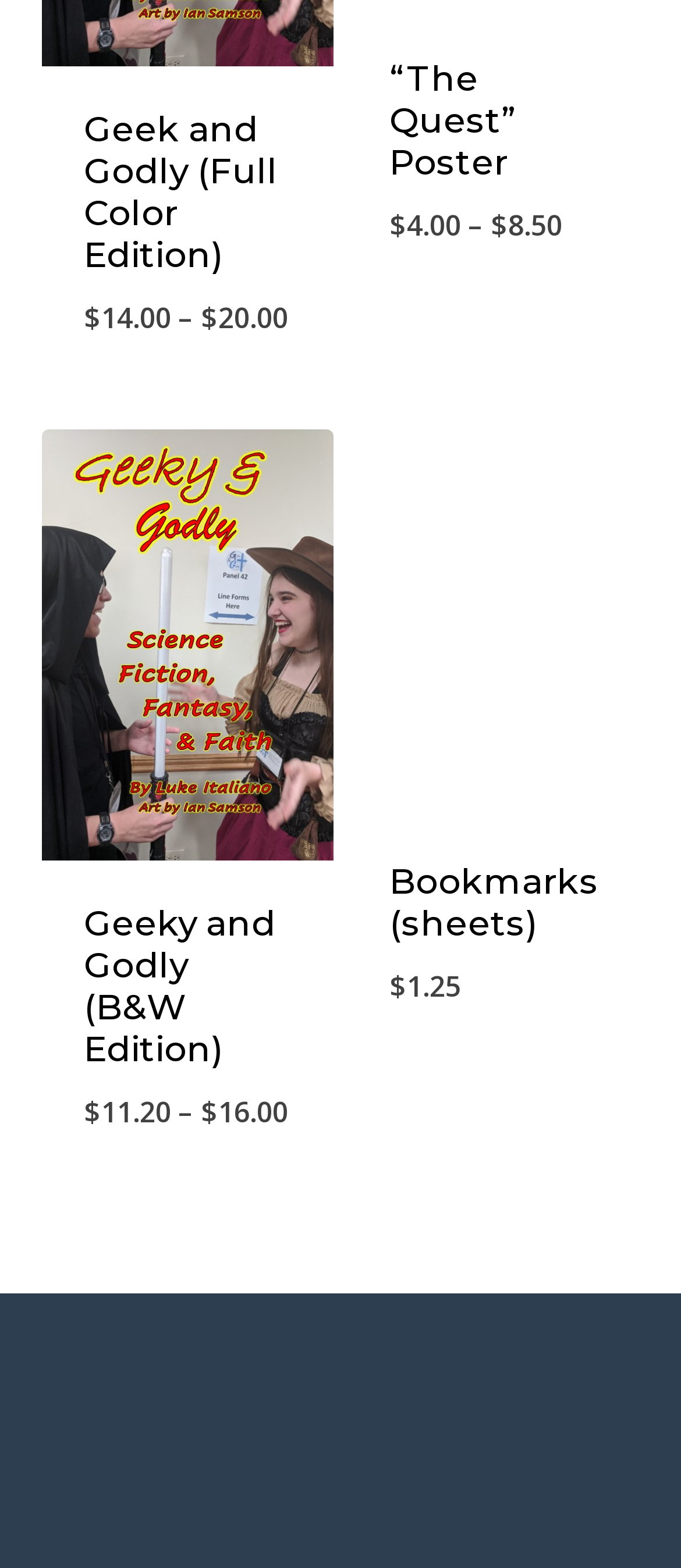Bounding box coordinates are to be given in the format (top-left x, top-left y, bottom-right x, bottom-right y). All values must be floating point numbers between 0 and 1. Provide the bounding box coordinate for the UI element described as: Add to cartLoading Done

[0.572, 0.684, 0.877, 0.727]